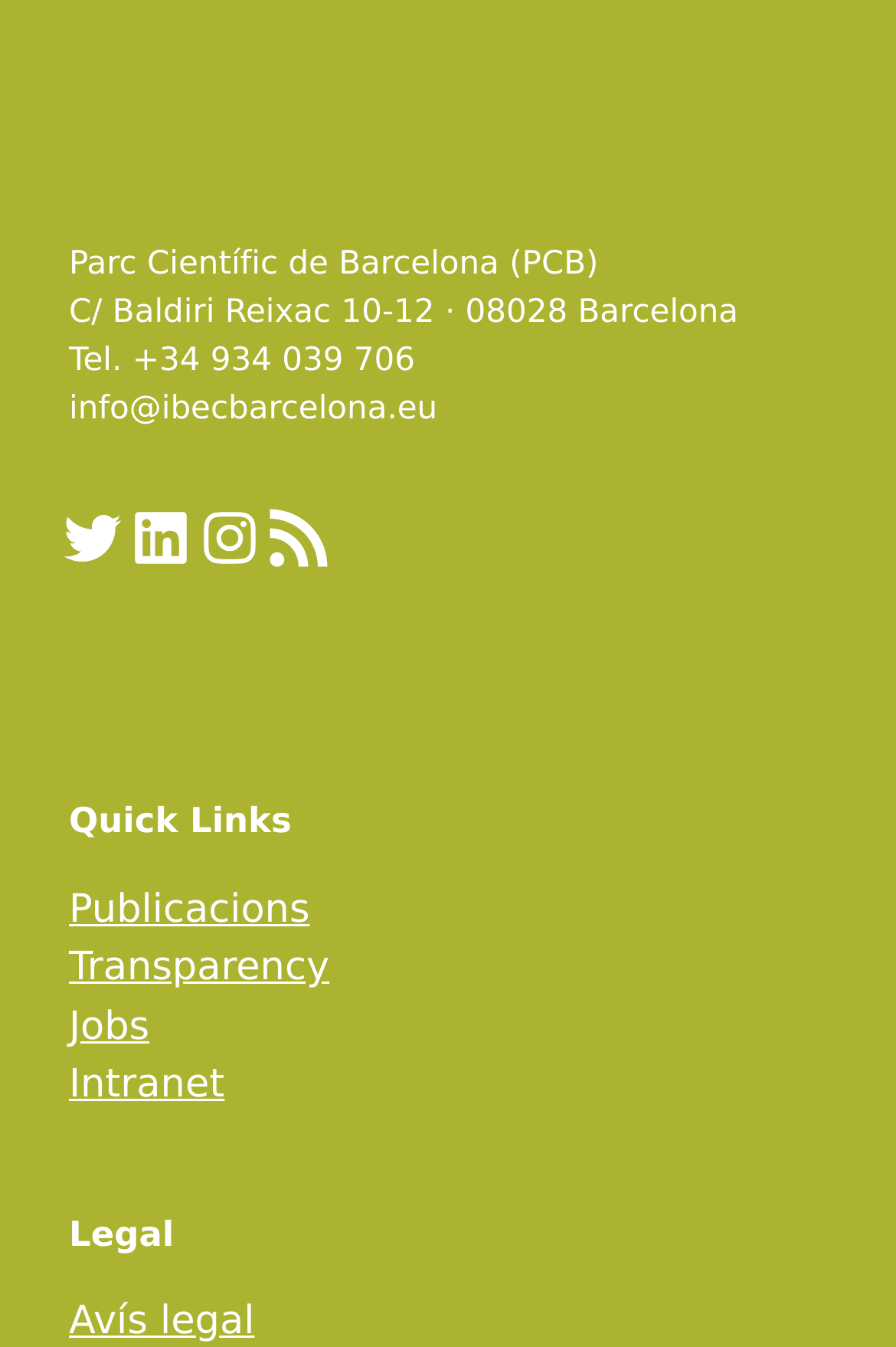Please find the bounding box for the UI component described as follows: "aria-label="RSS Feed: https://ibecbarcelona.eu/feed"".

[0.295, 0.374, 0.372, 0.425]